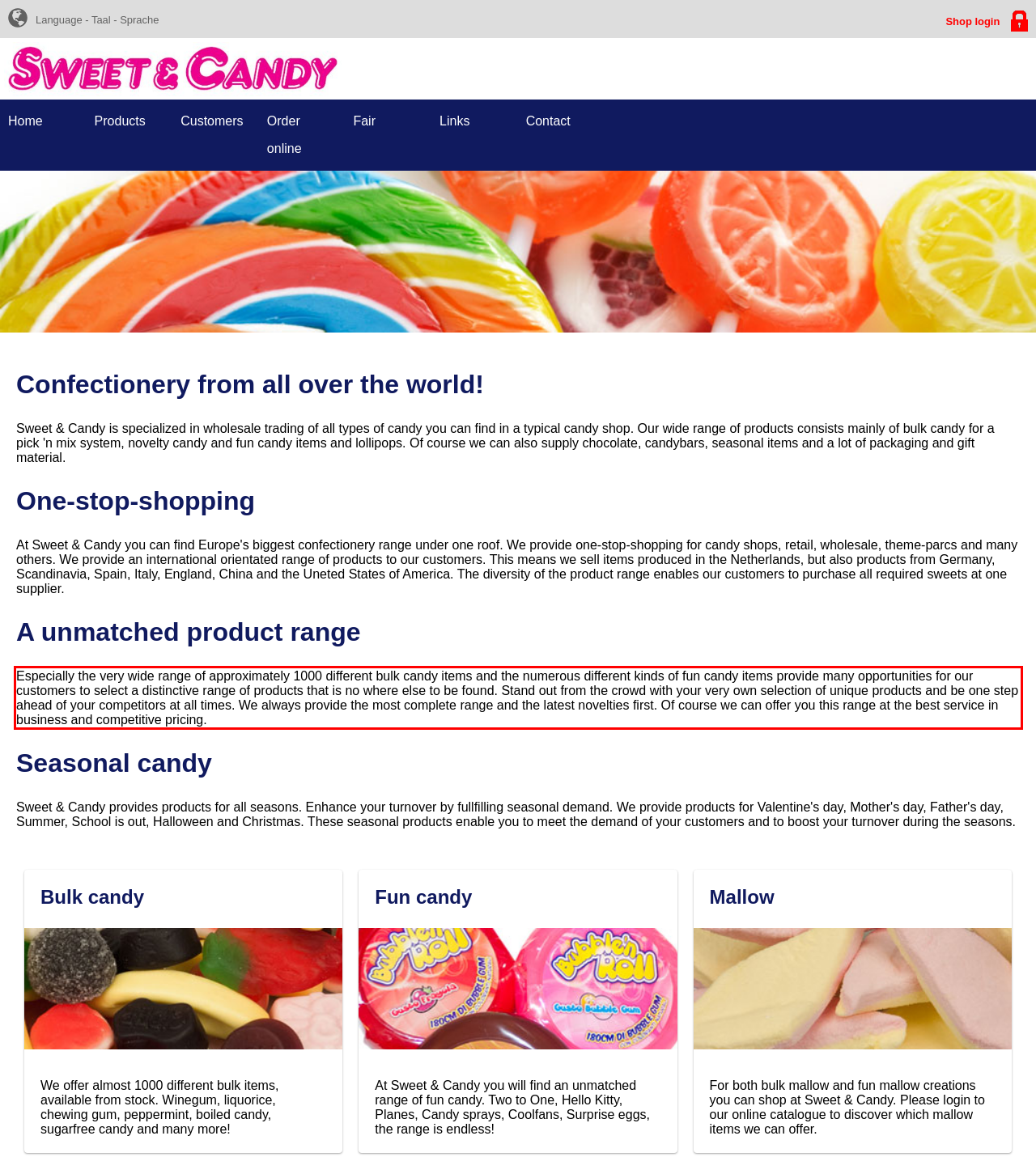Look at the webpage screenshot and recognize the text inside the red bounding box.

Especially the very wide range of approximately 1000 different bulk candy items and the numerous different kinds of fun candy items provide many opportunities for our customers to select a distinctive range of products that is no where else to be found. Stand out from the crowd with your very own selection of unique products and be one step ahead of your competitors at all times. We always provide the most complete range and the latest novelties first. Of course we can offer you this range at the best service in business and competitive pricing.